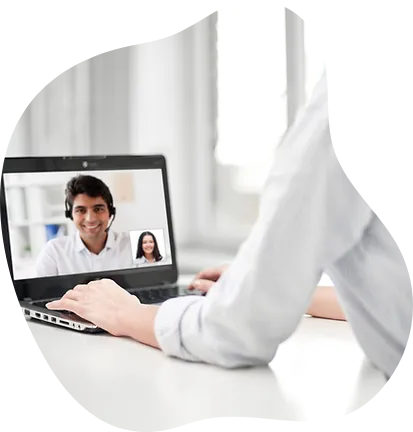Convey a rich and detailed description of the image.

The image depicts a person engaged in a video call using a laptop. The user, with their back to the viewer, is wearing a light-colored shirt and is focused on the screen, which displays two individuals: a smiling man with dark hair and a woman visible in a smaller window. The setting appears to be a bright and modern interior, marked by large windows that allow natural light to flood the space. This scene perfectly captures the essence of modern communication, reflecting the growing role of technology in facilitating connections and discussions, particularly in a healthcare context, as hinted by the surrounding text on healthcare solutions.